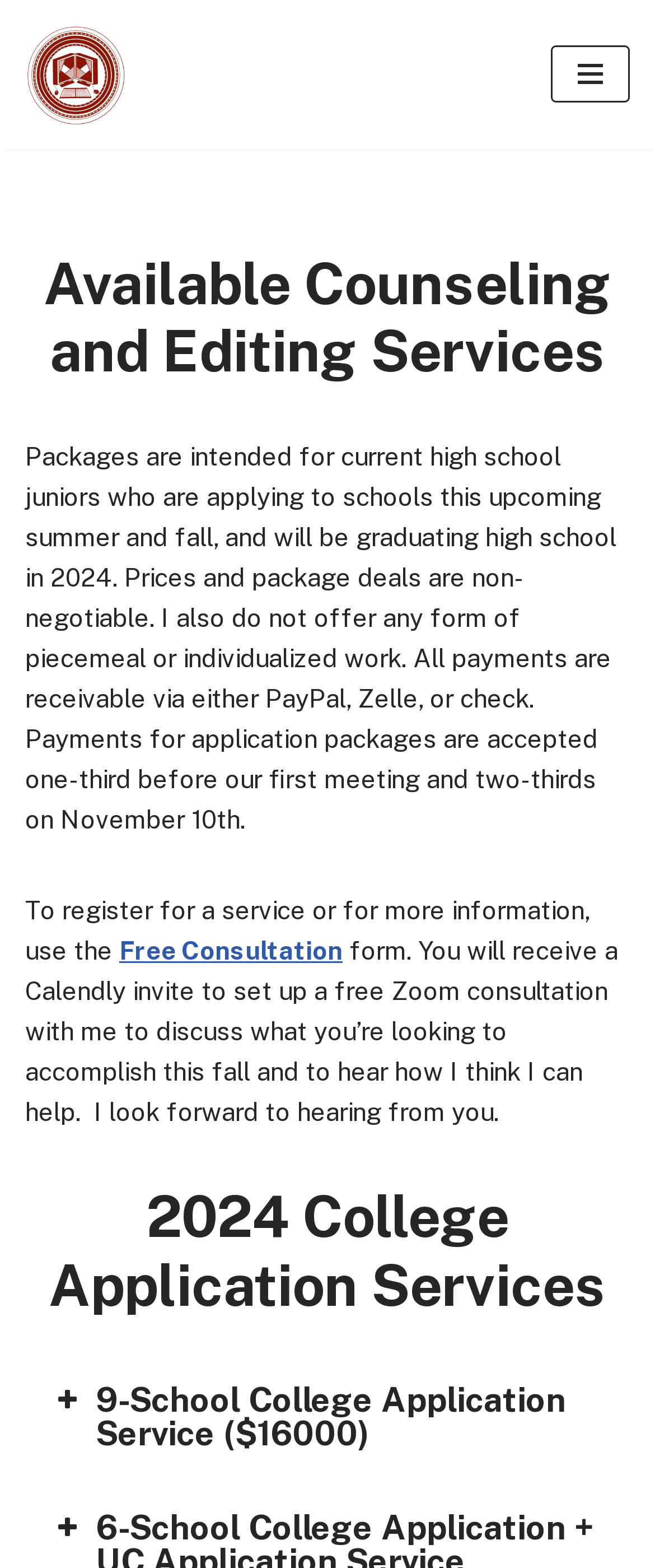Based on the element description: "Skip to content", identify the bounding box coordinates for this UI element. The coordinates must be four float numbers between 0 and 1, listed as [left, top, right, bottom].

[0.0, 0.034, 0.077, 0.056]